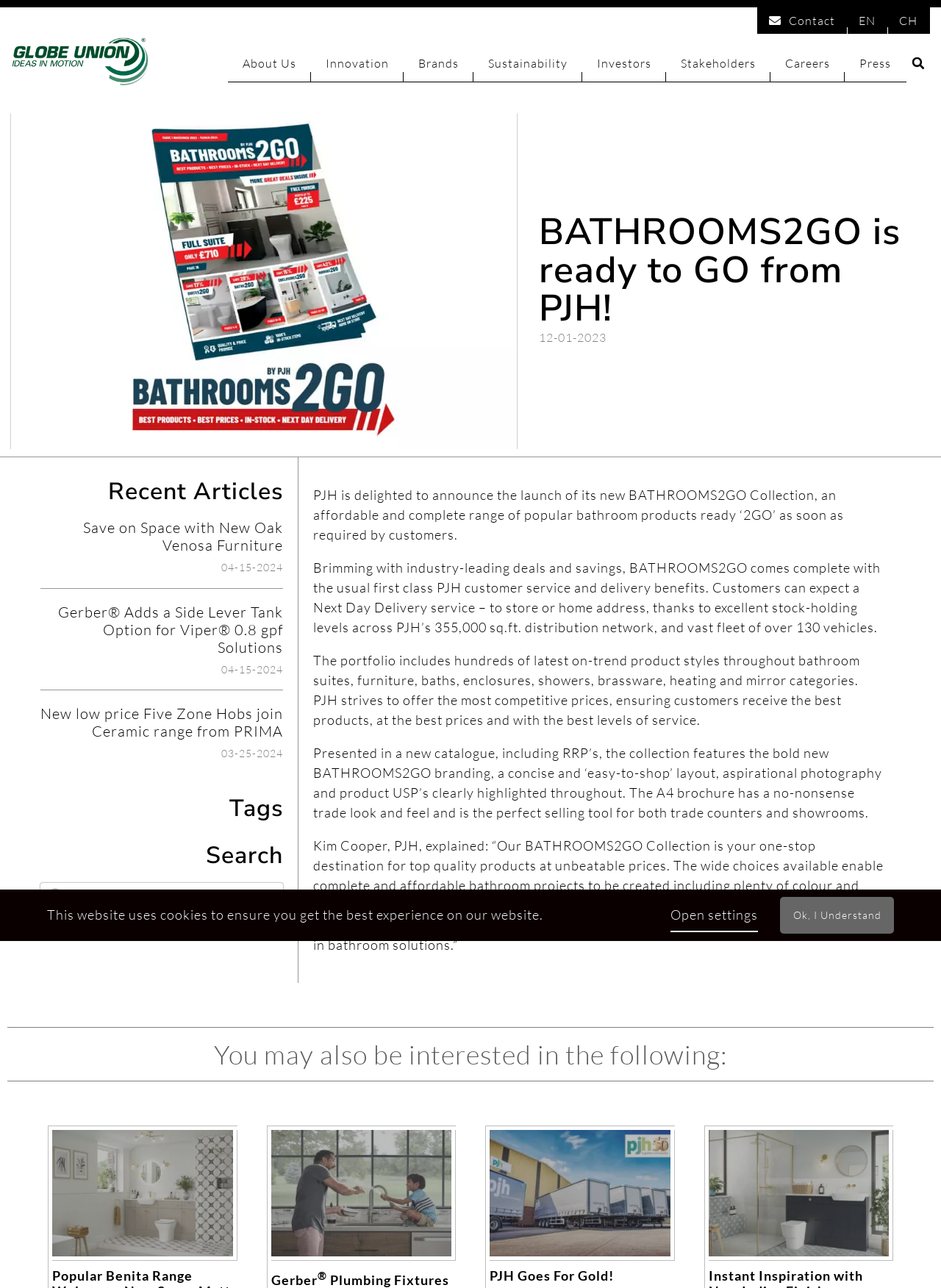Answer briefly with one word or phrase:
What is the benefit of PJH's distribution network?

Next Day Delivery